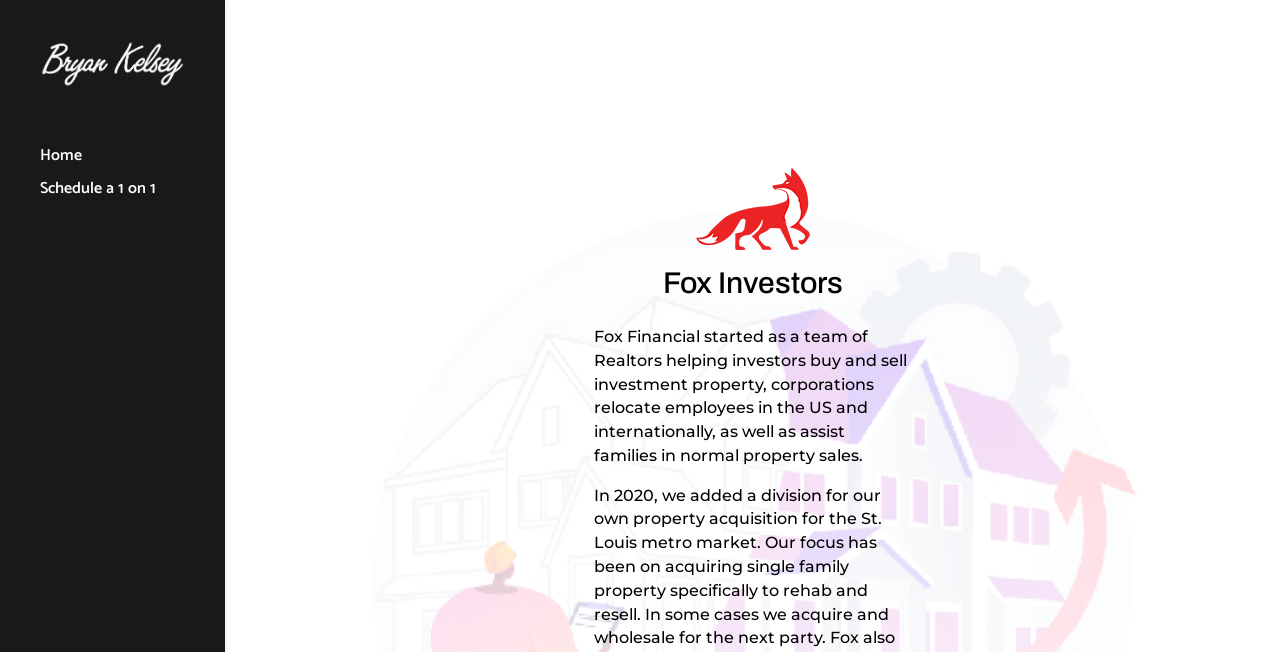Explain the webpage's design and content in an elaborate manner.

The webpage is about Fox Investors, specifically Bryan Kelsey. At the top left, there is a link to Bryan Kelsey's profile, accompanied by a small image of him. Below this, there are two links: "Home" and "Schedule a 1 on 1". The "Schedule a 1 on 1" link is positioned slightly below the "Home" link. 

To the right of the "Schedule a 1 on 1" link, there is an image, and above this image, the heading "Fox Investors" is displayed. Below the image, there is a paragraph of text that describes the background of Fox Financial, which started as a team of Realtors helping investors buy and sell investment property, corporations relocate employees, and assist families in normal property sales.